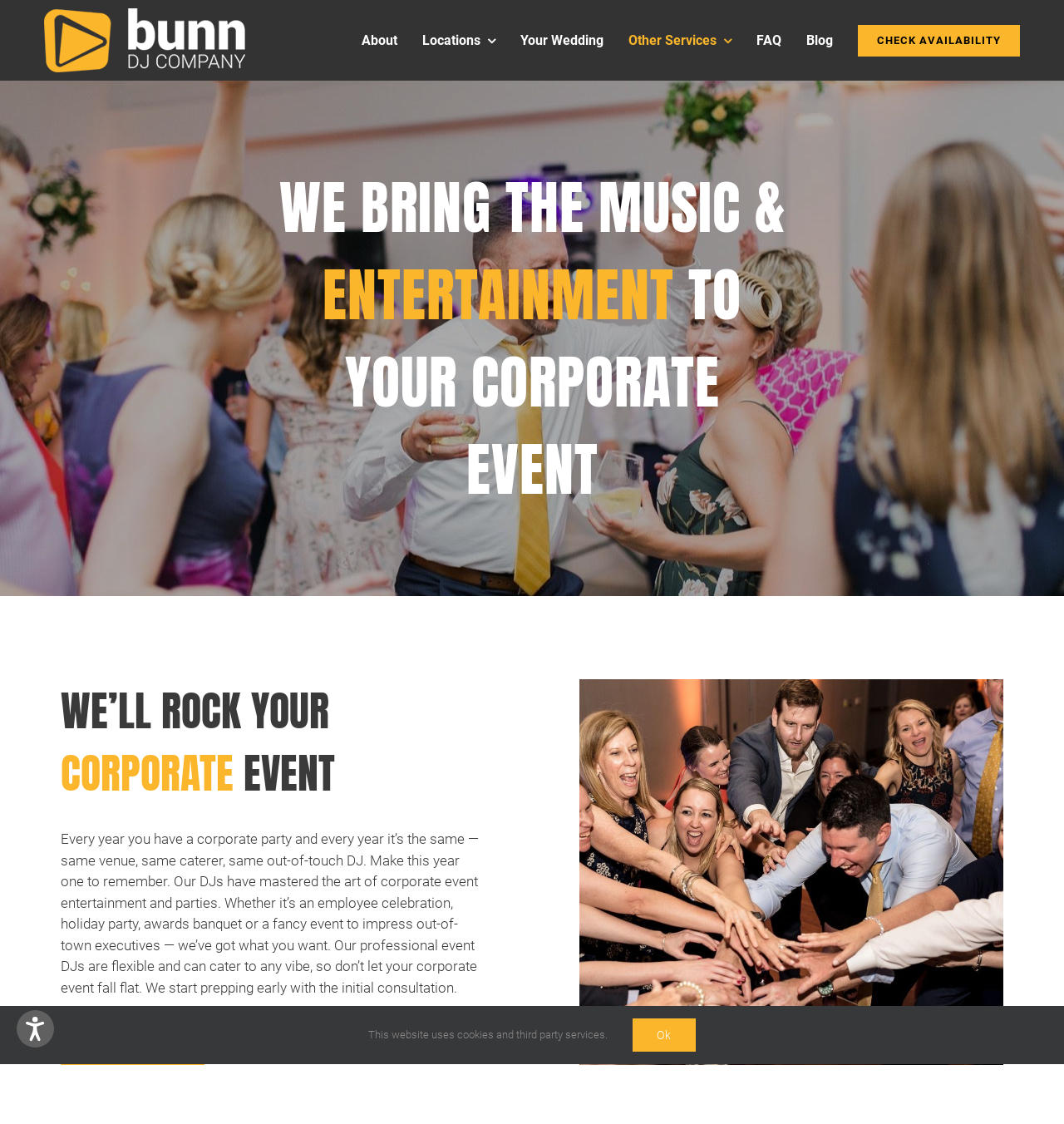Find the bounding box coordinates for the UI element whose description is: "alt="Bunn DJ Company Logo"". The coordinates should be four float numbers between 0 and 1, in the format [left, top, right, bottom].

[0.042, 0.006, 0.231, 0.021]